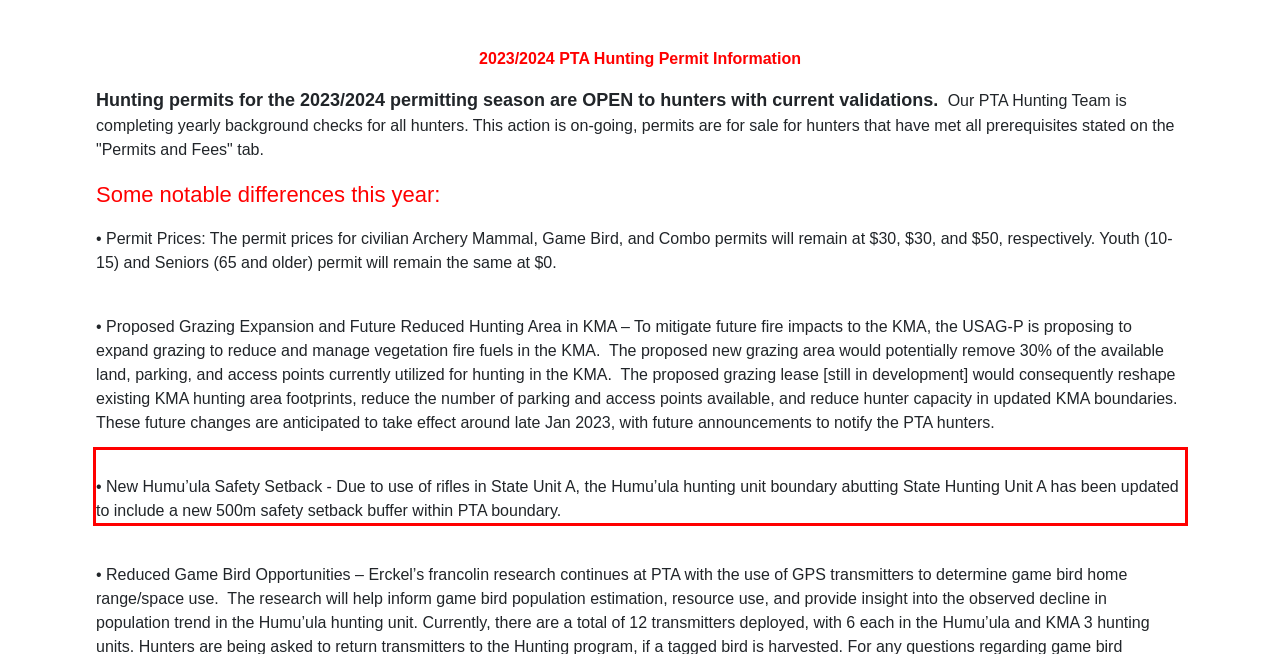Please take the screenshot of the webpage, find the red bounding box, and generate the text content that is within this red bounding box.

• New Humu’ula Safety Setback - Due to use of rifles in State Unit A, the Humu’ula hunting unit boundary abutting State Hunting Unit A has been updated to include a new 500m safety setback buffer within PTA boundary.